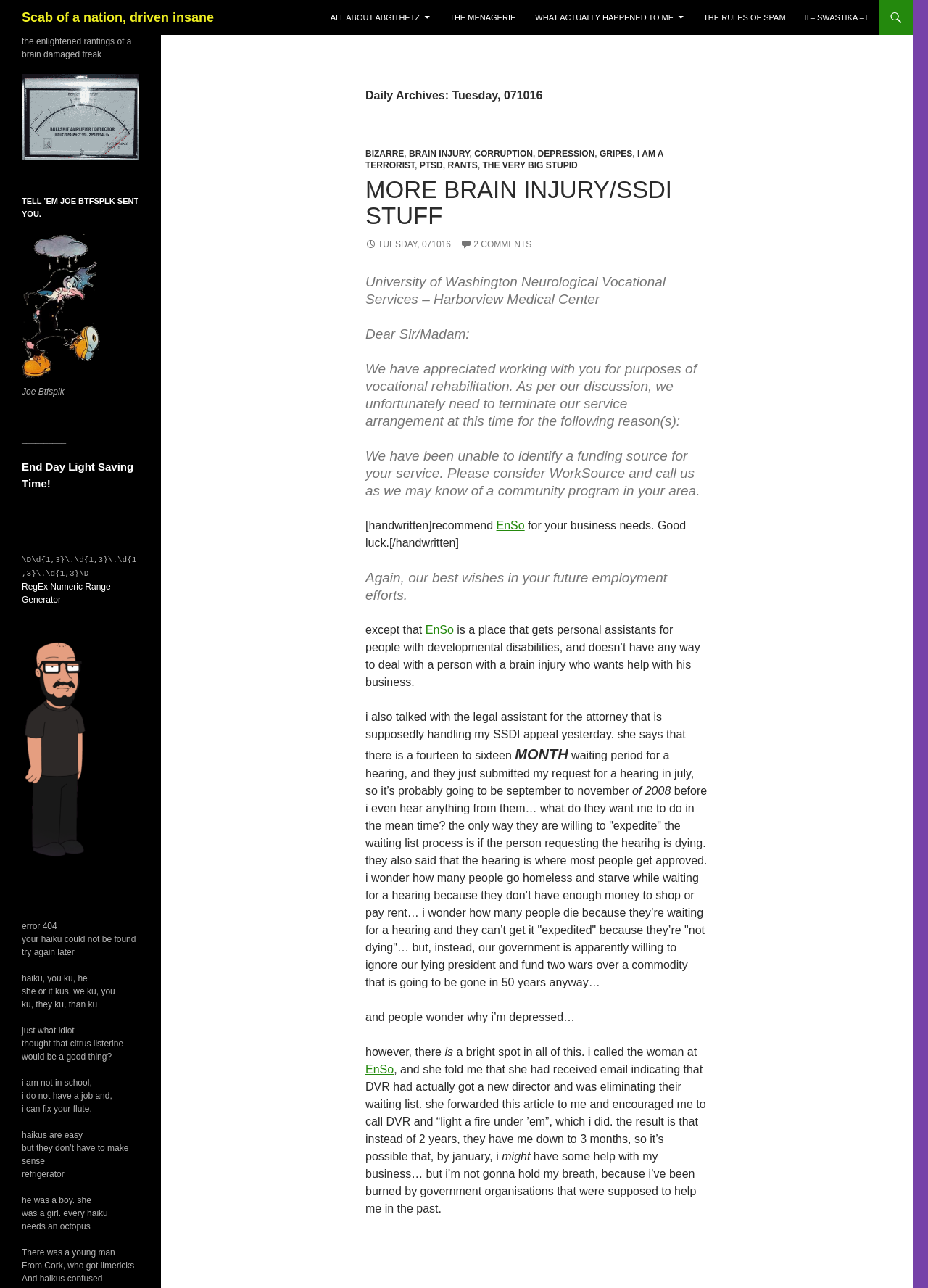Identify the primary heading of the webpage and provide its text.

Scab of a nation, driven insane